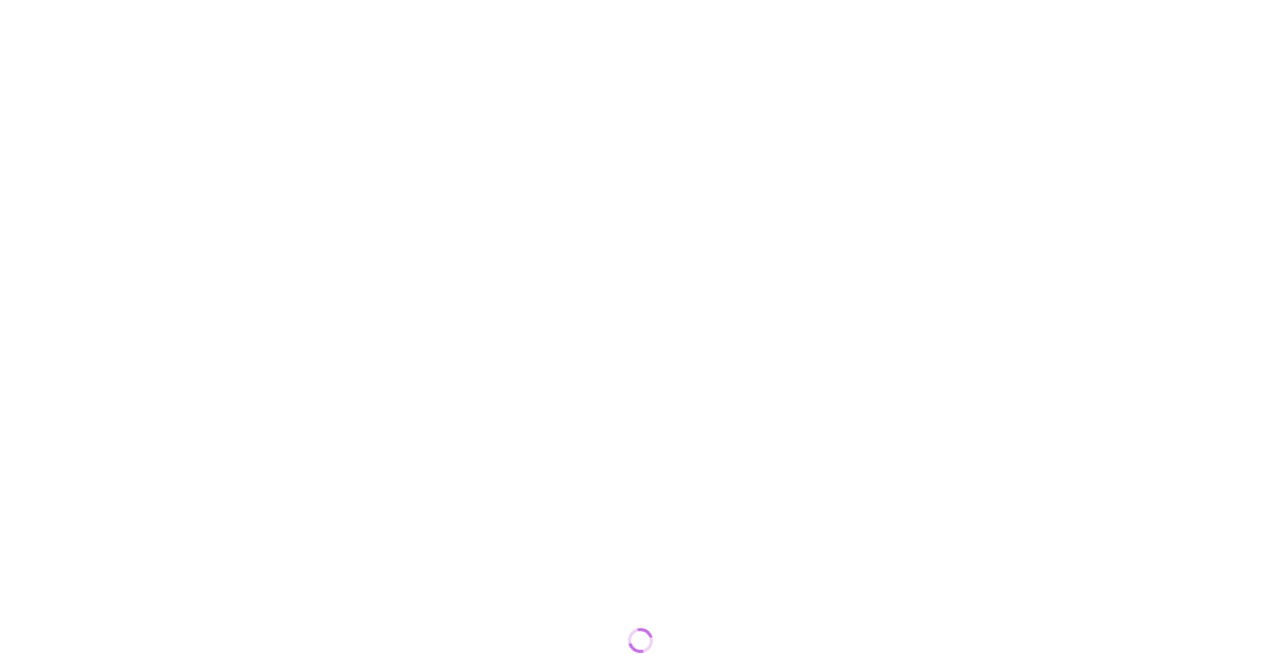Please mark the clickable region by giving the bounding box coordinates needed to complete this instruction: "Click the 'Shop Now' button".

[0.54, 0.172, 0.606, 0.229]